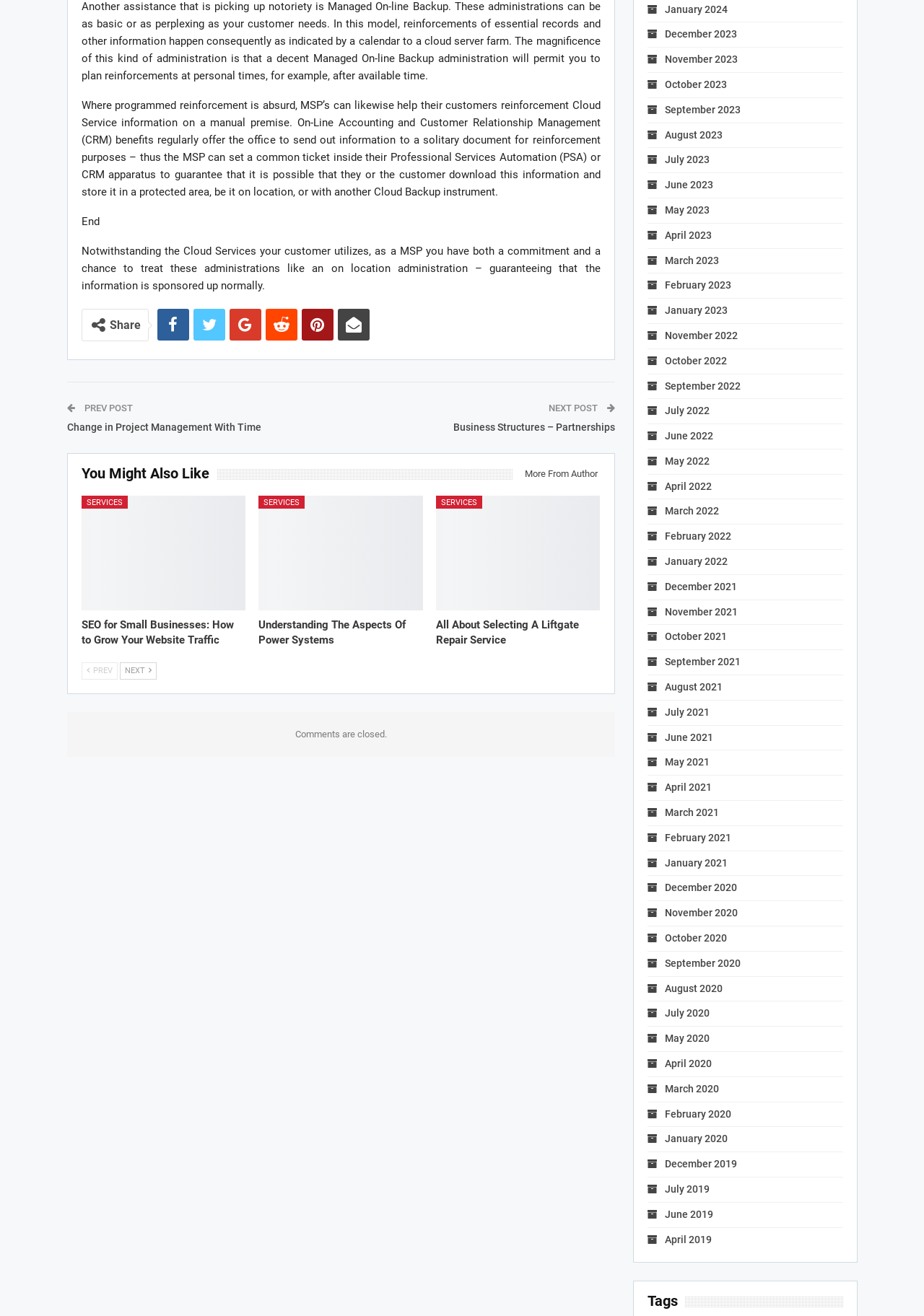Locate the bounding box coordinates of the element that should be clicked to fulfill the instruction: "Explore services".

[0.088, 0.377, 0.138, 0.387]